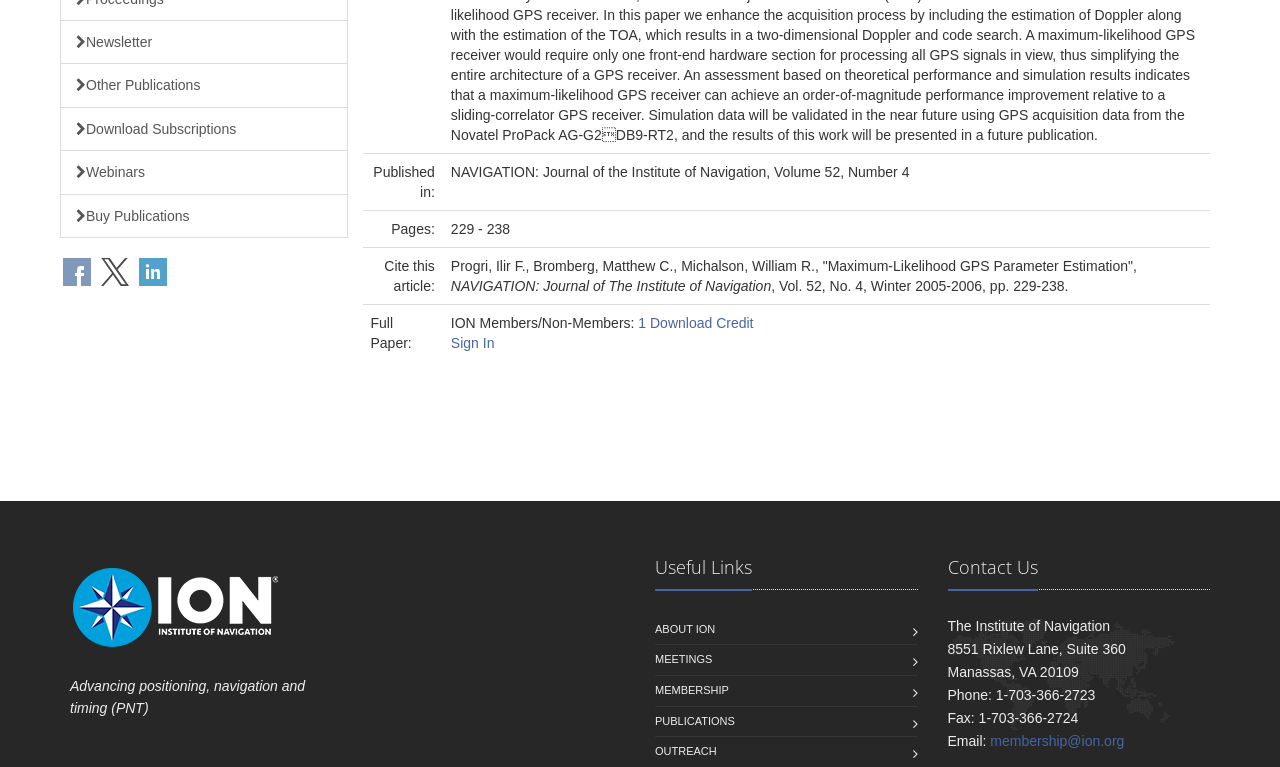Based on the element description "Other Publications", predict the bounding box coordinates of the UI element.

[0.047, 0.083, 0.271, 0.14]